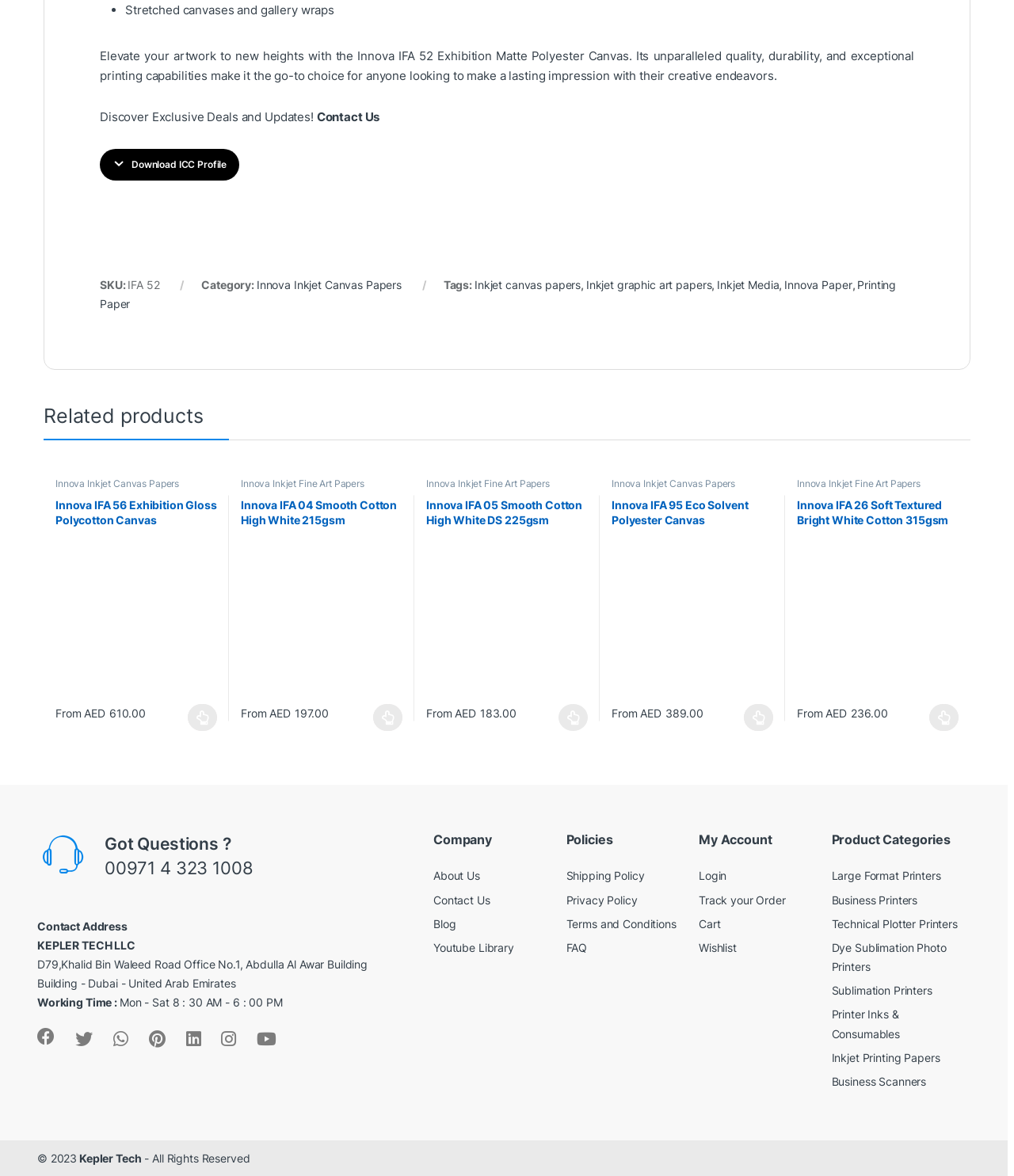Using the given element description, provide the bounding box coordinates (top-left x, top-left y, bottom-right x, bottom-right y) for the corresponding UI element in the screenshot: Innova Inkjet Canvas Papers

[0.055, 0.406, 0.177, 0.416]